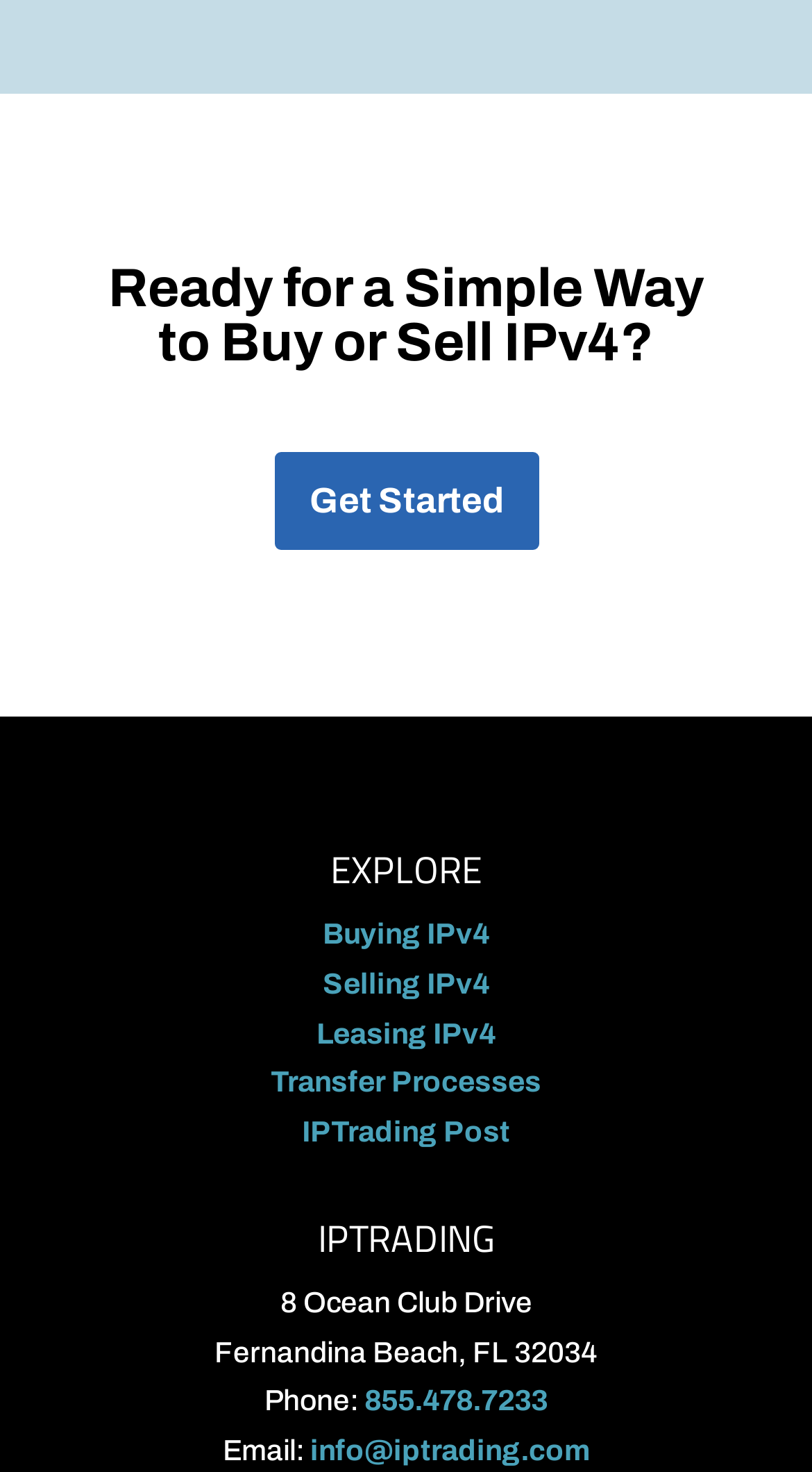Determine the bounding box coordinates for the area that should be clicked to carry out the following instruction: "Explore 'Buying IPv4'".

[0.397, 0.624, 0.603, 0.645]